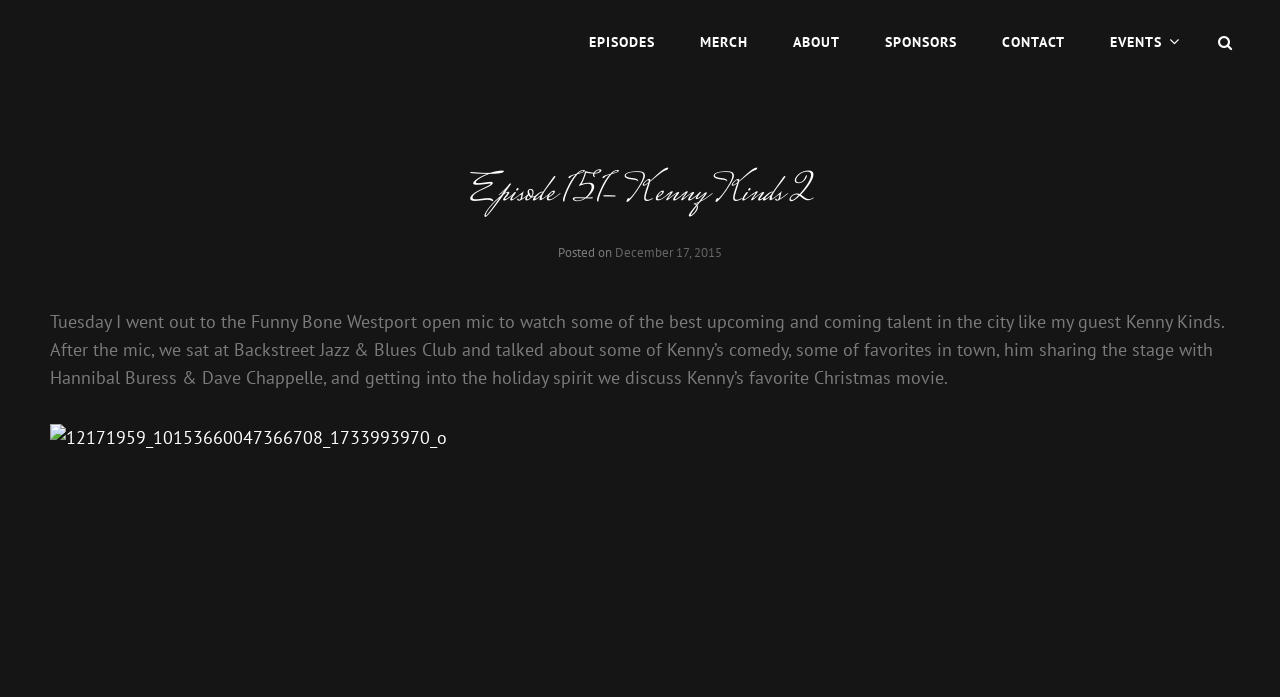Review the image closely and give a comprehensive answer to the question: What is the name of the comedy club mentioned?

The name of the comedy club can be found in the static text element, which mentions that the guest Kenny Kinds was watched at the Funny Bone Westport open mic, and then they sat at Backstreet Jazz & Blues Club to talk.